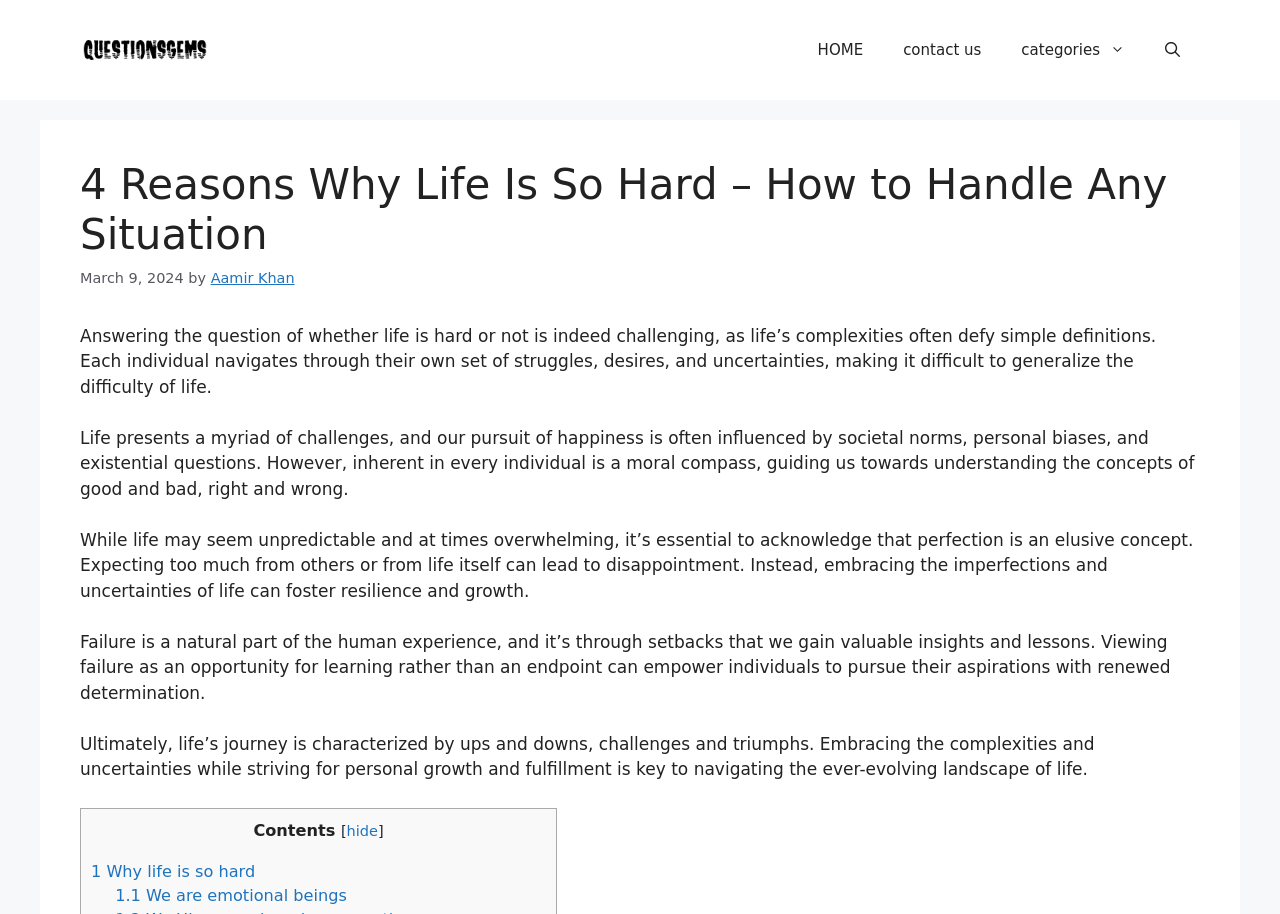Illustrate the webpage with a detailed description.

The webpage is an article titled "4 Reasons Why Life Is So Hard - How to Handle Any Situation". At the top, there is a banner with a link to the site. Below the banner, there is a navigation menu with links to "HOME", "contact us", "categories", and "Open Search Bar". 

The main content of the article is divided into several paragraphs. The title of the article is displayed prominently, followed by the date "March 9, 2024" and the author's name "Aamir Khan". The first paragraph discusses the complexity of life and how it's challenging to define whether life is hard or not. 

Below the first paragraph, there are three more paragraphs that explore the concept of life's challenges, the importance of embracing imperfections, and the value of learning from failures. The text is dense and philosophical, with no images or other multimedia elements. 

At the bottom of the article, there is a section titled "Contents" with links to different sections of the article, including "1 Why life is so hard" and "1.1 We are emotional beings".